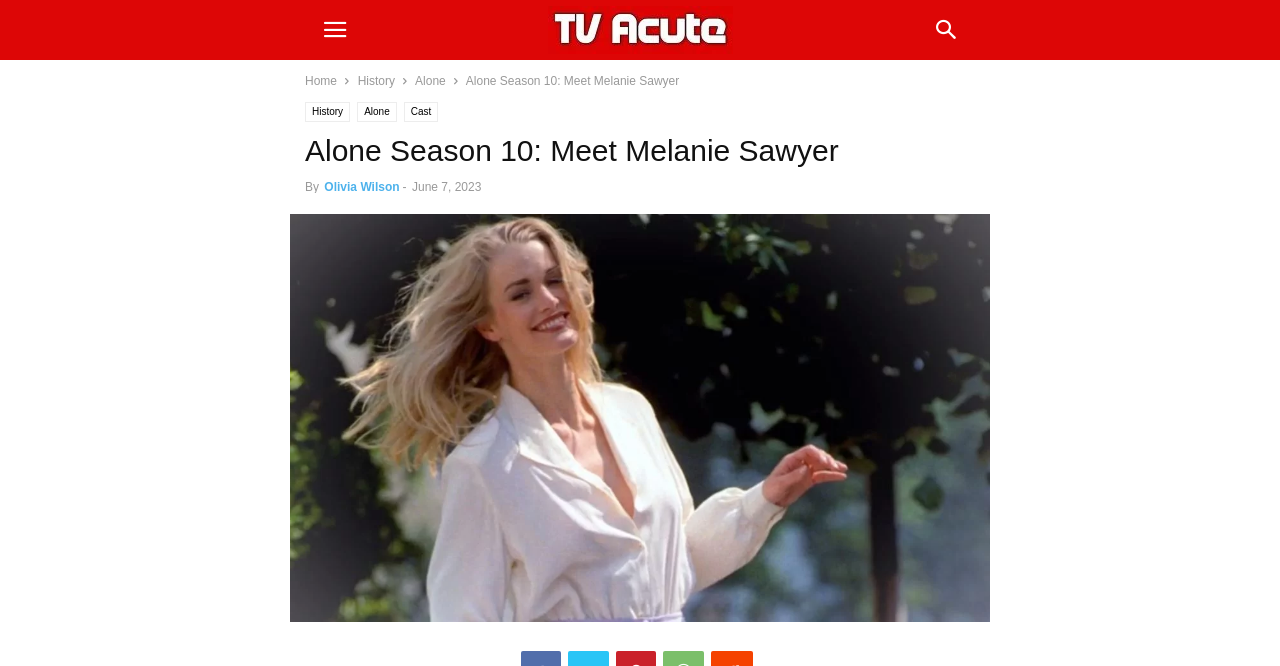Please provide the bounding box coordinates for the element that needs to be clicked to perform the following instruction: "Read the article by Olivia Wilson". The coordinates should be given as four float numbers between 0 and 1, i.e., [left, top, right, bottom].

[0.253, 0.27, 0.312, 0.291]